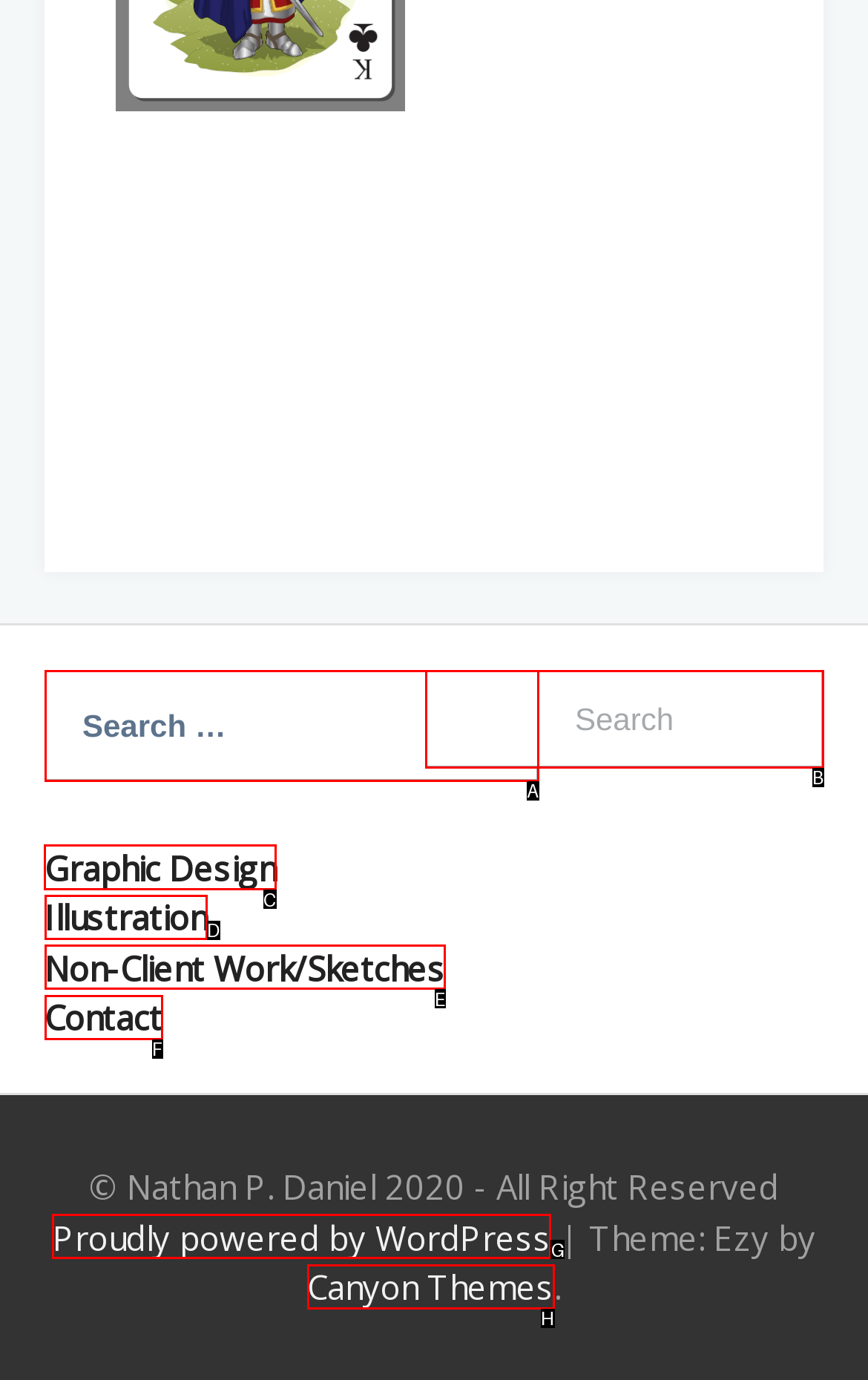Identify the letter of the correct UI element to fulfill the task: View Graphic Design page from the given options in the screenshot.

C